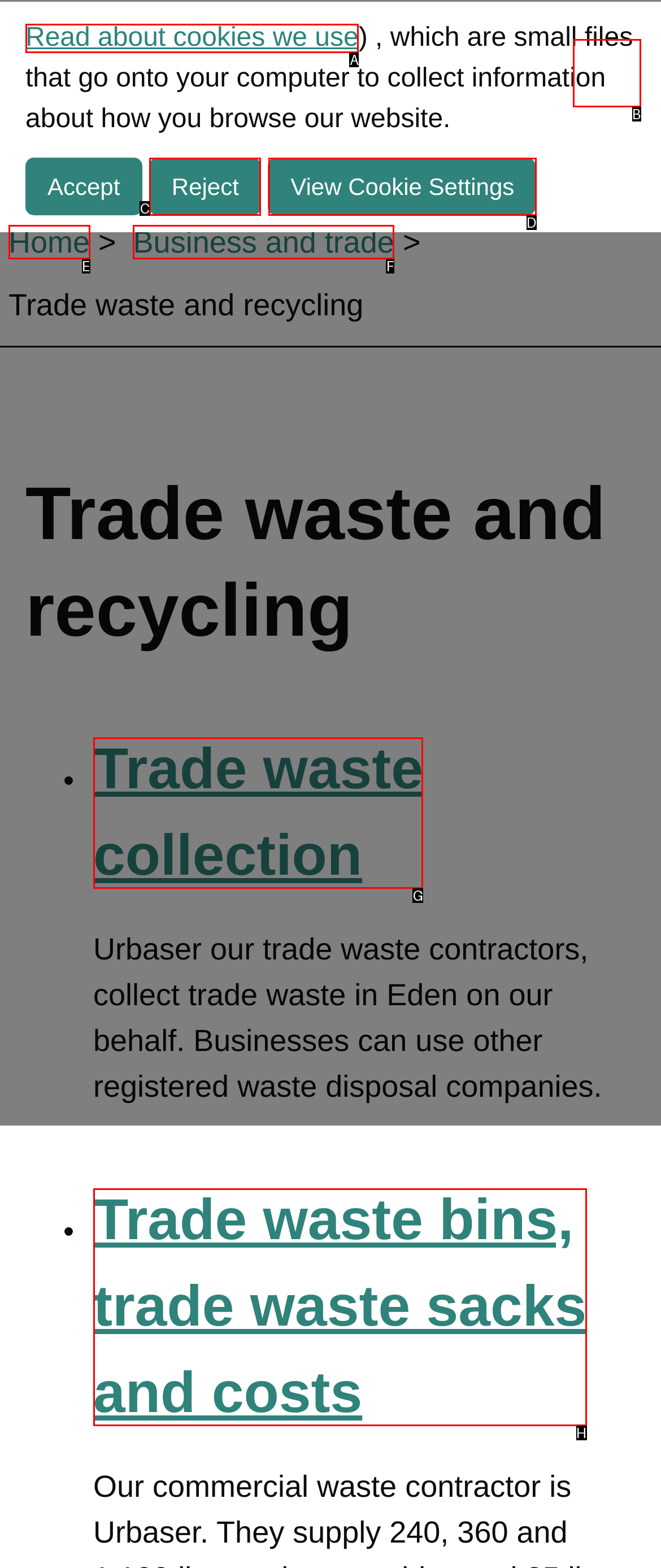Identify the letter of the option that best matches the following description: Read about cookies we use. Respond with the letter directly.

A